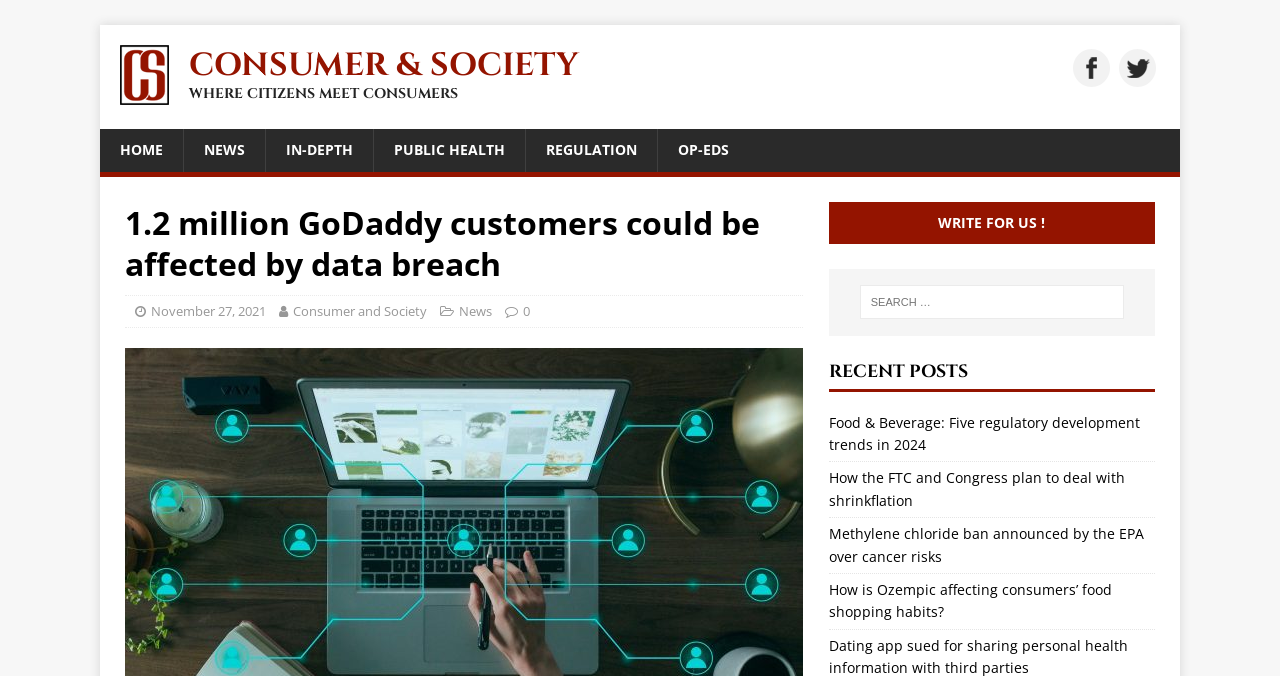Highlight the bounding box coordinates of the region I should click on to meet the following instruction: "View recent posts".

[0.647, 0.534, 0.902, 0.579]